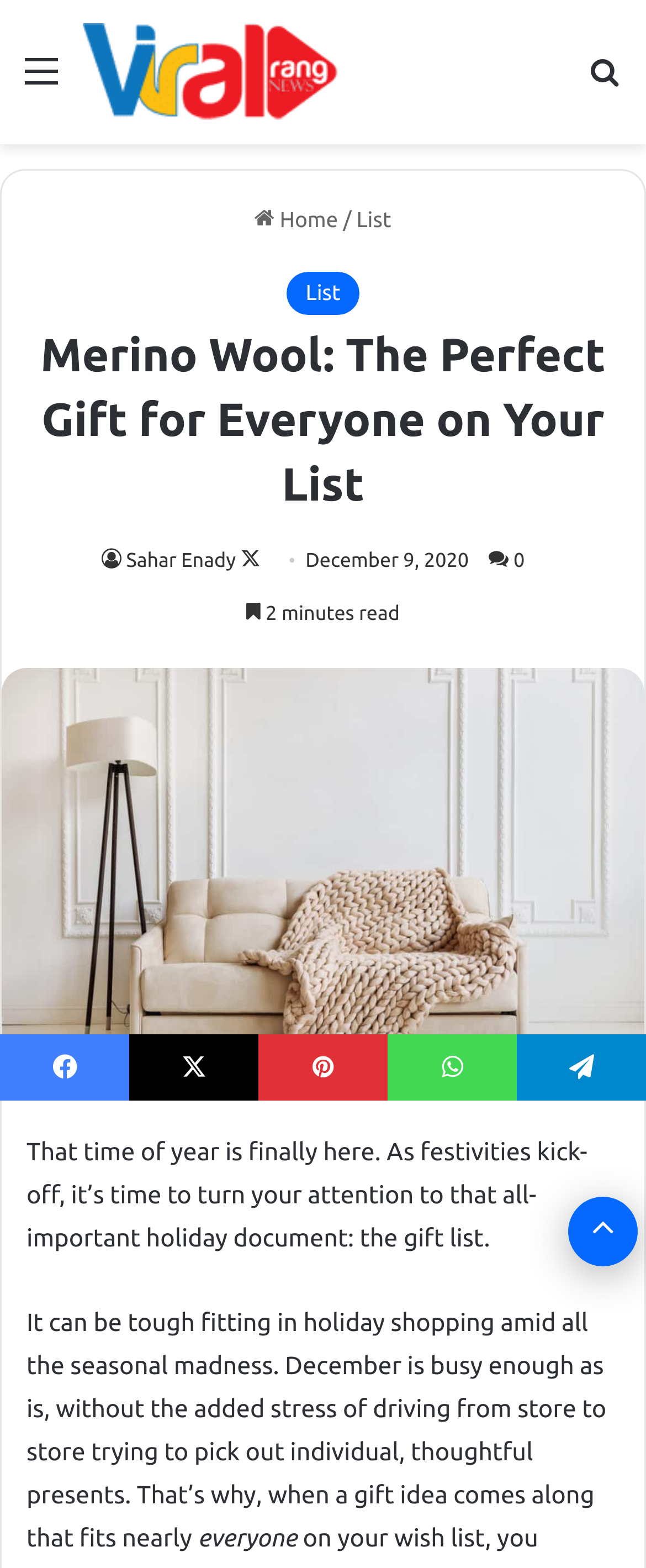How long does it take to read the article?
Look at the image and answer with only one word or phrase.

2 minutes